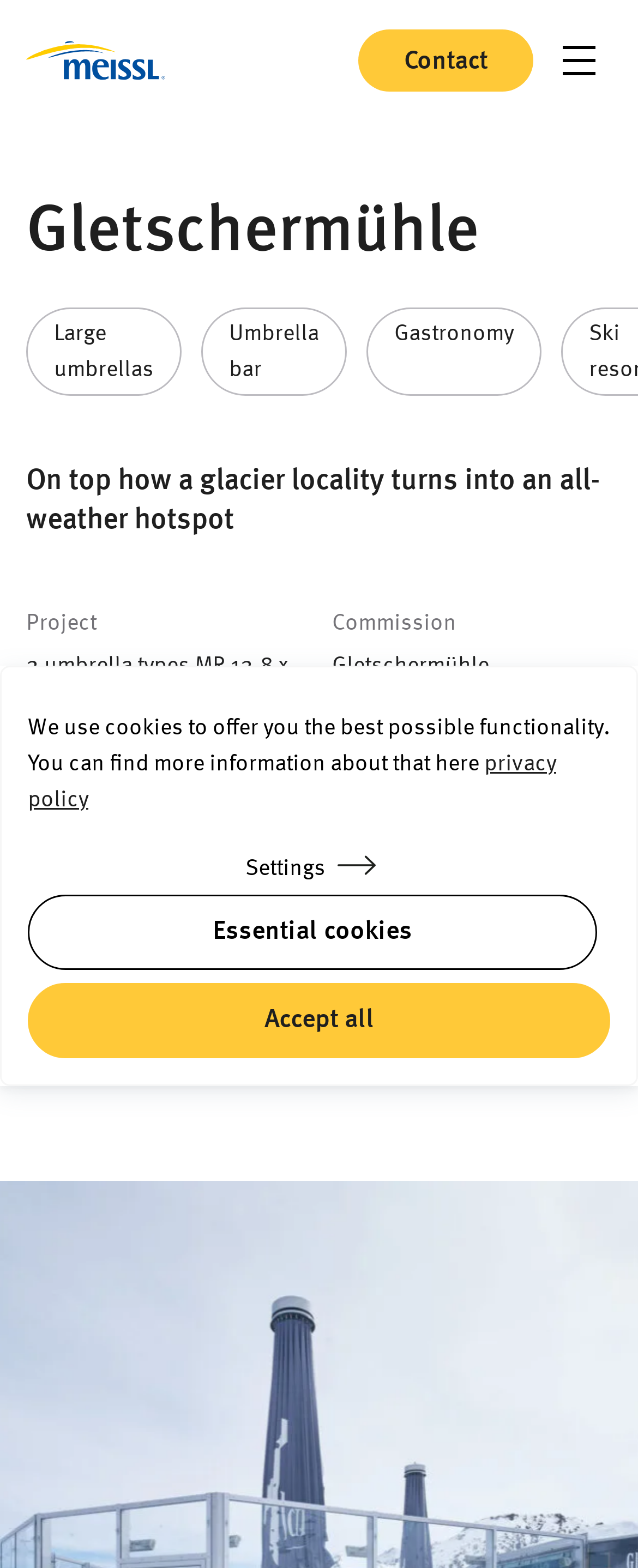What type of products does the company offer?
Examine the image and provide an in-depth answer to the question.

Based on the webpage, the company offers various types of umbrellas, including large umbrellas and specialized solutions, as mentioned in the static text 'Large umbrellas' and 'Umbrella bar'.